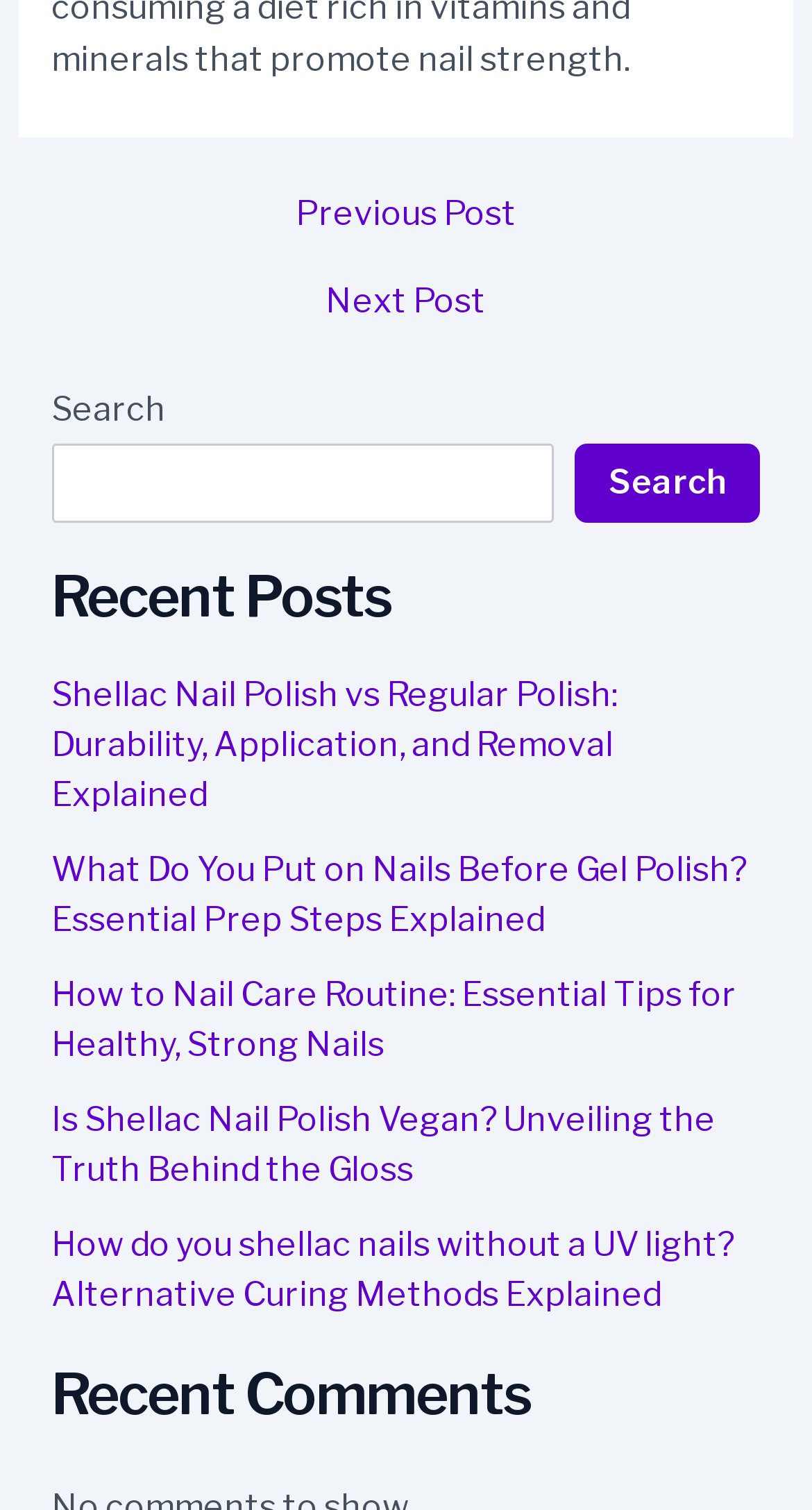Respond with a single word or phrase:
How many recent posts are listed on this webpage?

5